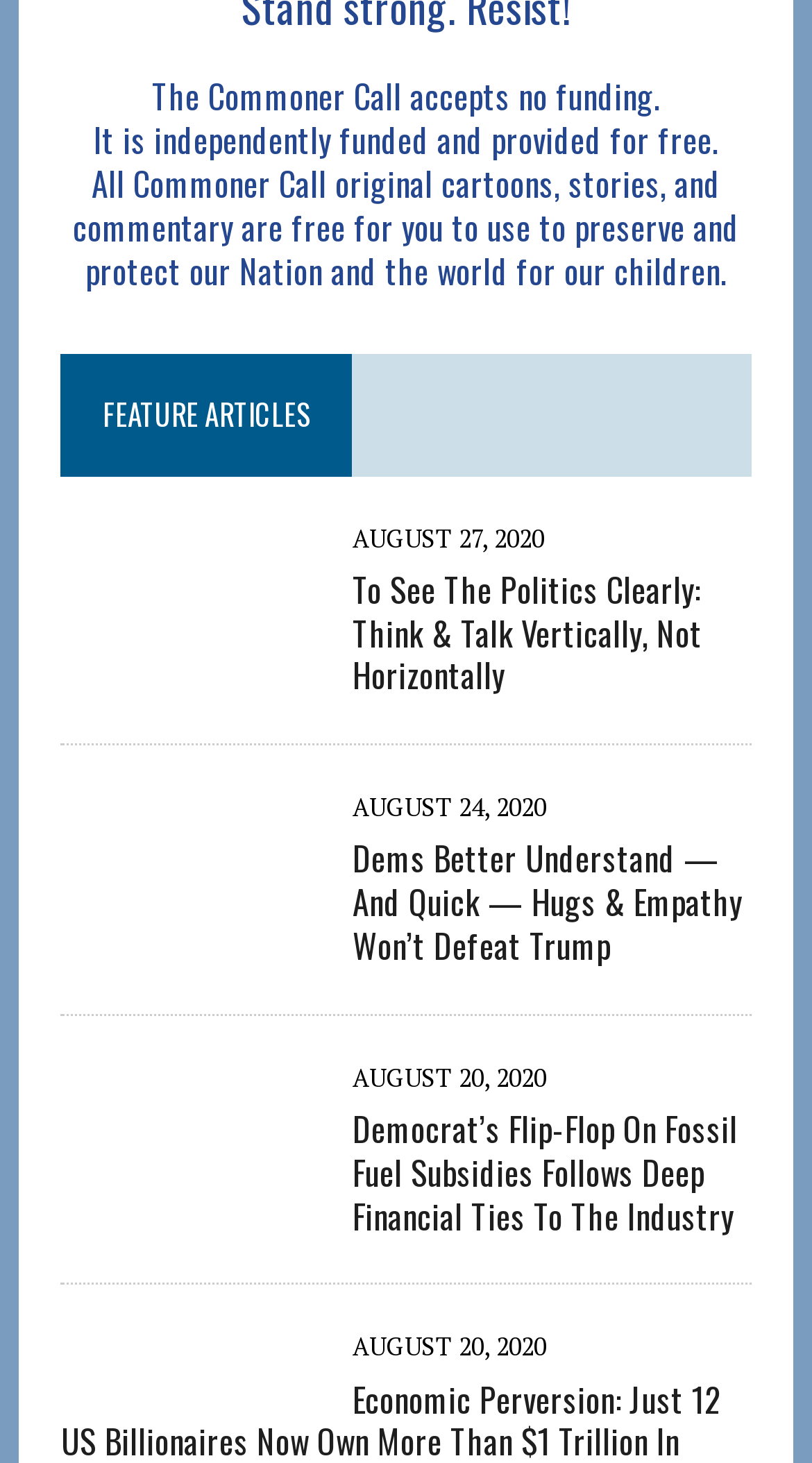Identify the bounding box coordinates of the clickable region required to complete the instruction: "Read the article 'To See The Politics Clearly: Think & Talk Vertically, Not Horizontally'". The coordinates should be given as four float numbers within the range of 0 and 1, i.e., [left, top, right, bottom].

[0.075, 0.414, 0.383, 0.445]